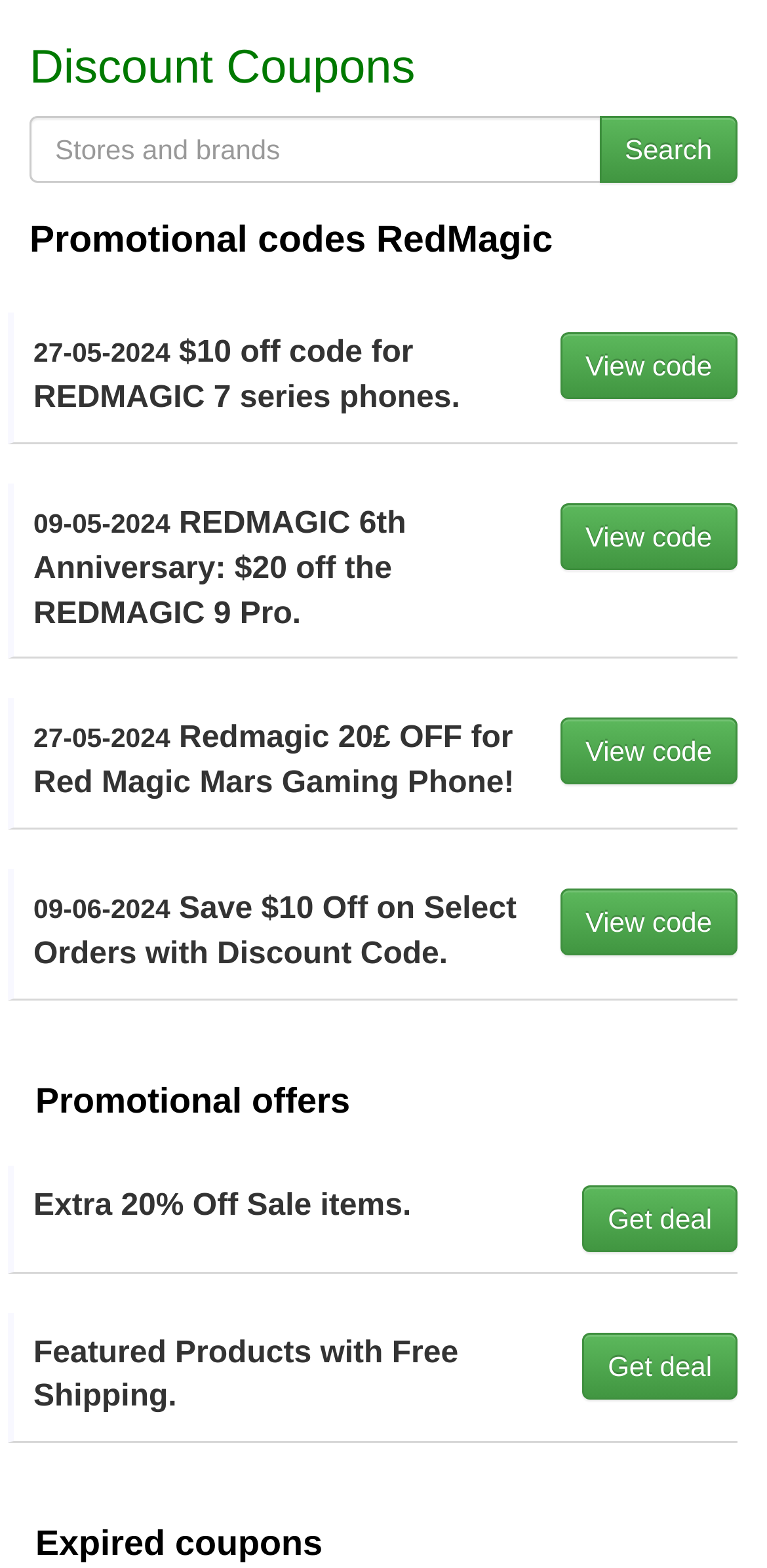Please find the bounding box coordinates for the clickable element needed to perform this instruction: "View code for REDMAGIC 7 series phones".

[0.73, 0.212, 0.962, 0.255]